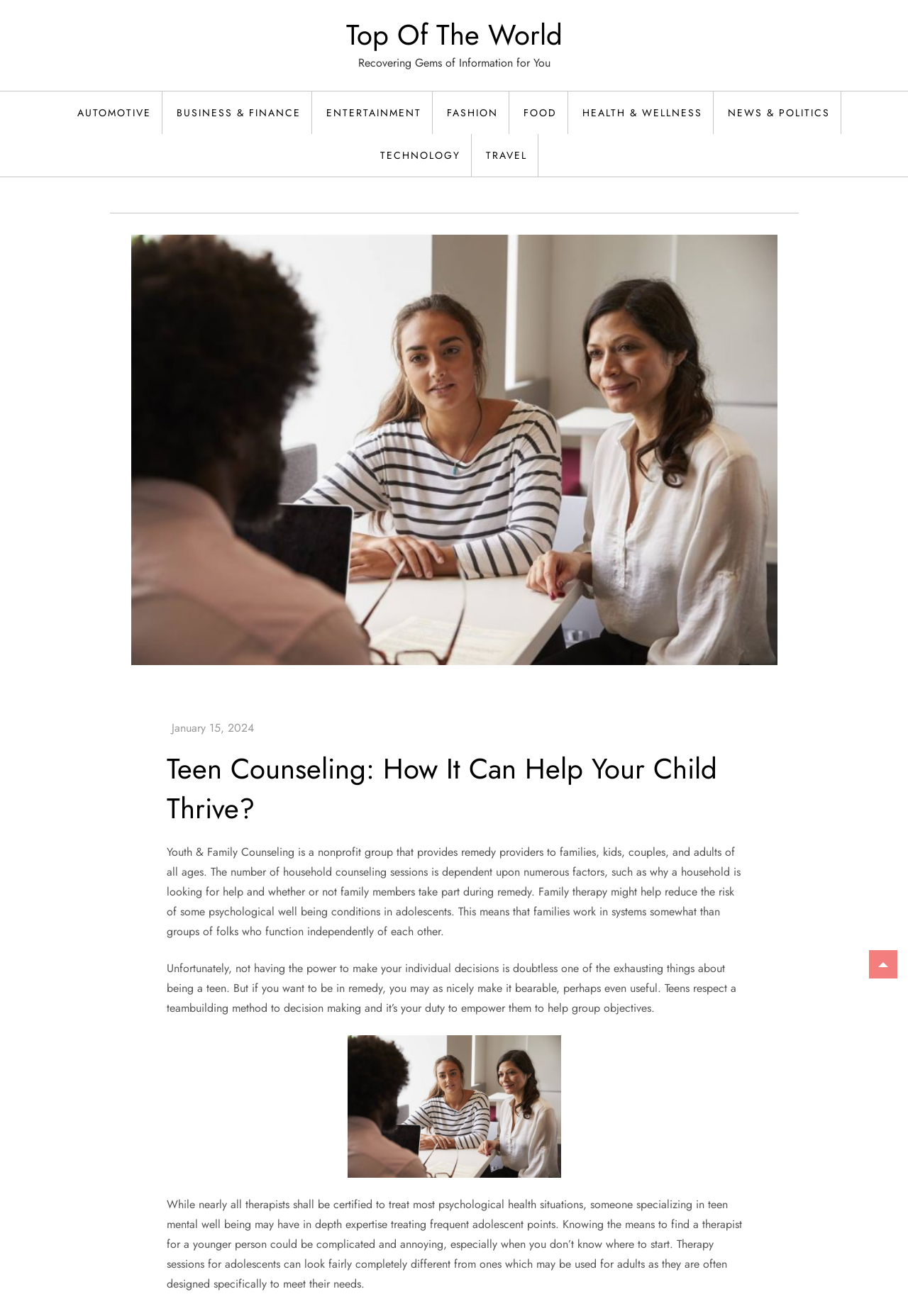Predict the bounding box of the UI element based on this description: "Fashion".

[0.48, 0.07, 0.561, 0.102]